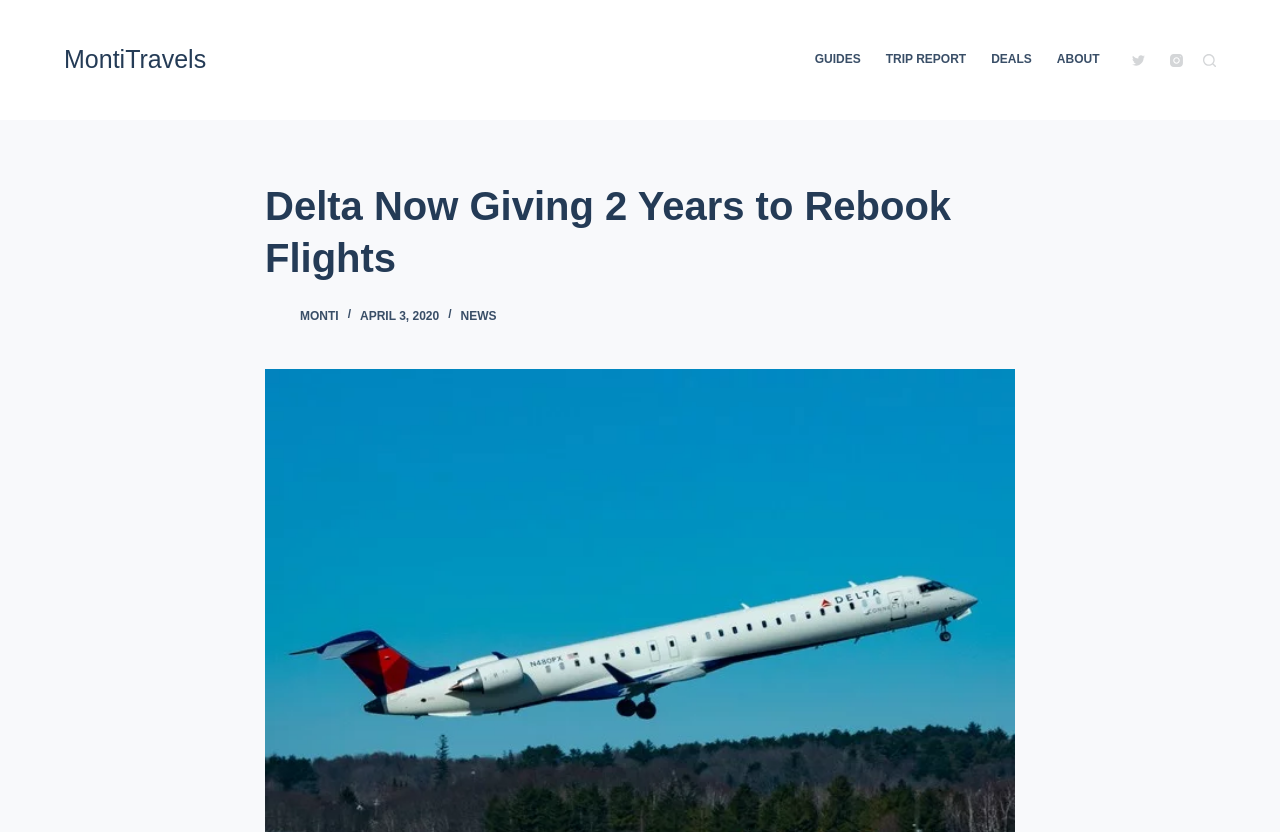Provide a one-word or short-phrase answer to the question:
What is the topic of the main article?

Delta flights